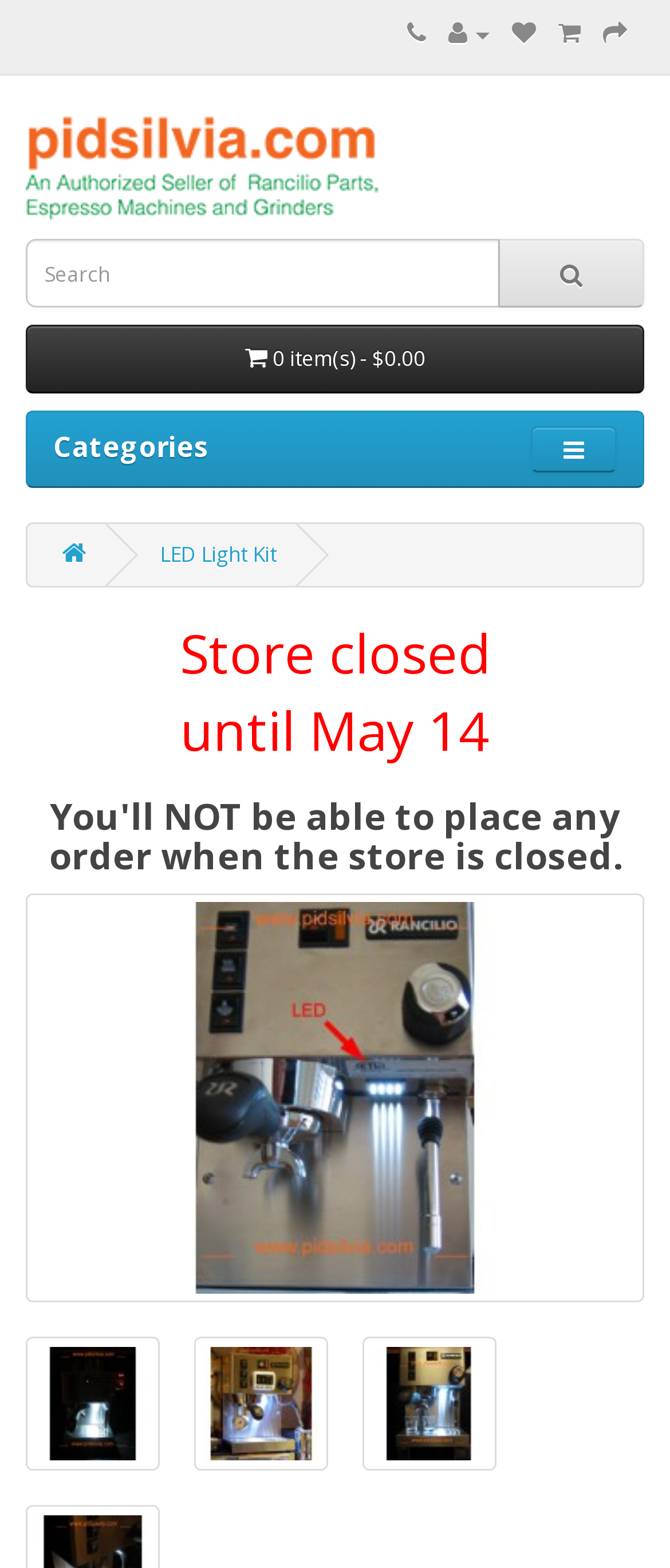What is the status of the store?
Please ensure your answer to the question is detailed and covers all necessary aspects.

I read the heading 'Store closed' and the subsequent headings that provide more information about the store's status, indicating that the store is currently closed.